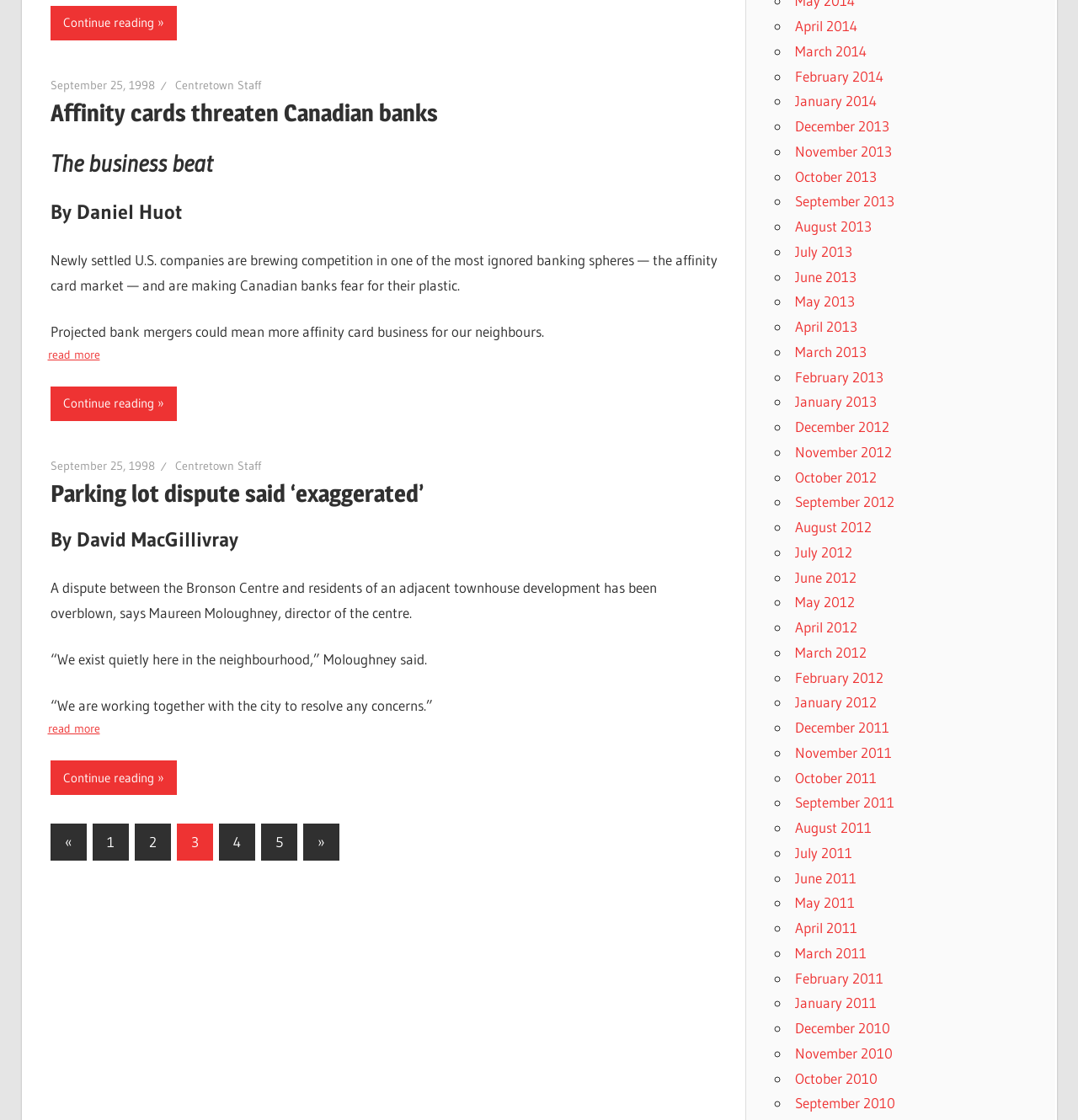What is the topic of the first article?
Using the image as a reference, answer with just one word or a short phrase.

Affinity cards